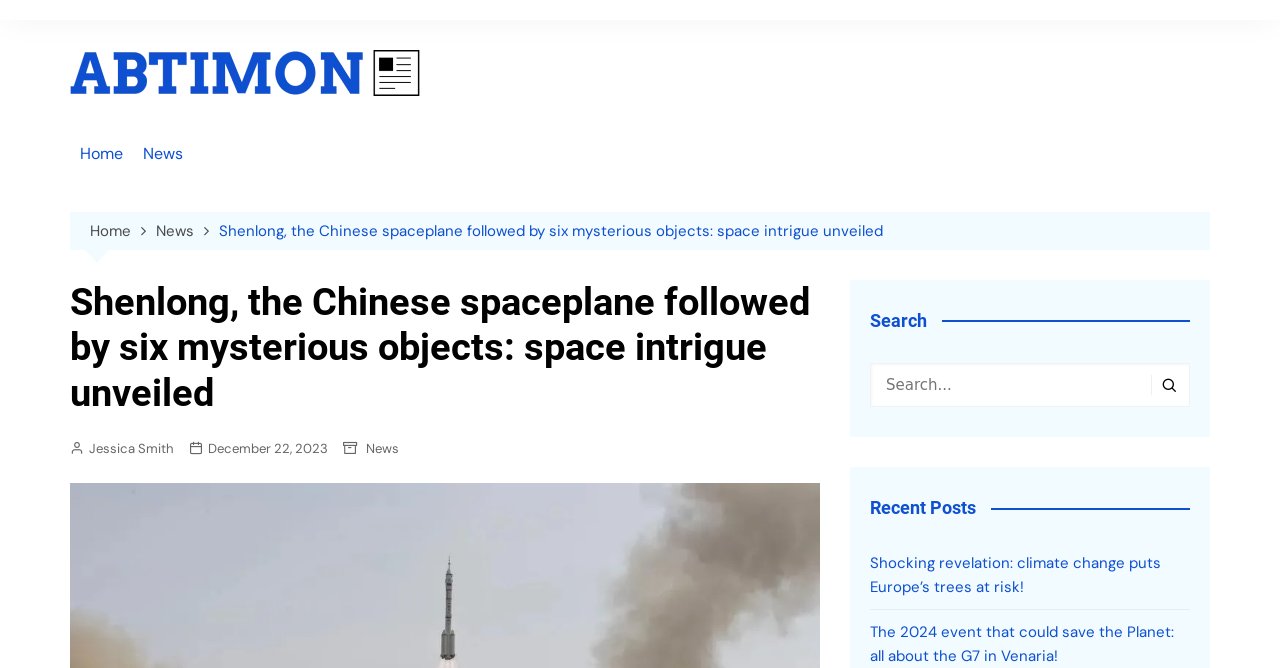Pinpoint the bounding box coordinates of the clickable element to carry out the following instruction: "Click the logo."

[0.055, 0.075, 0.328, 0.144]